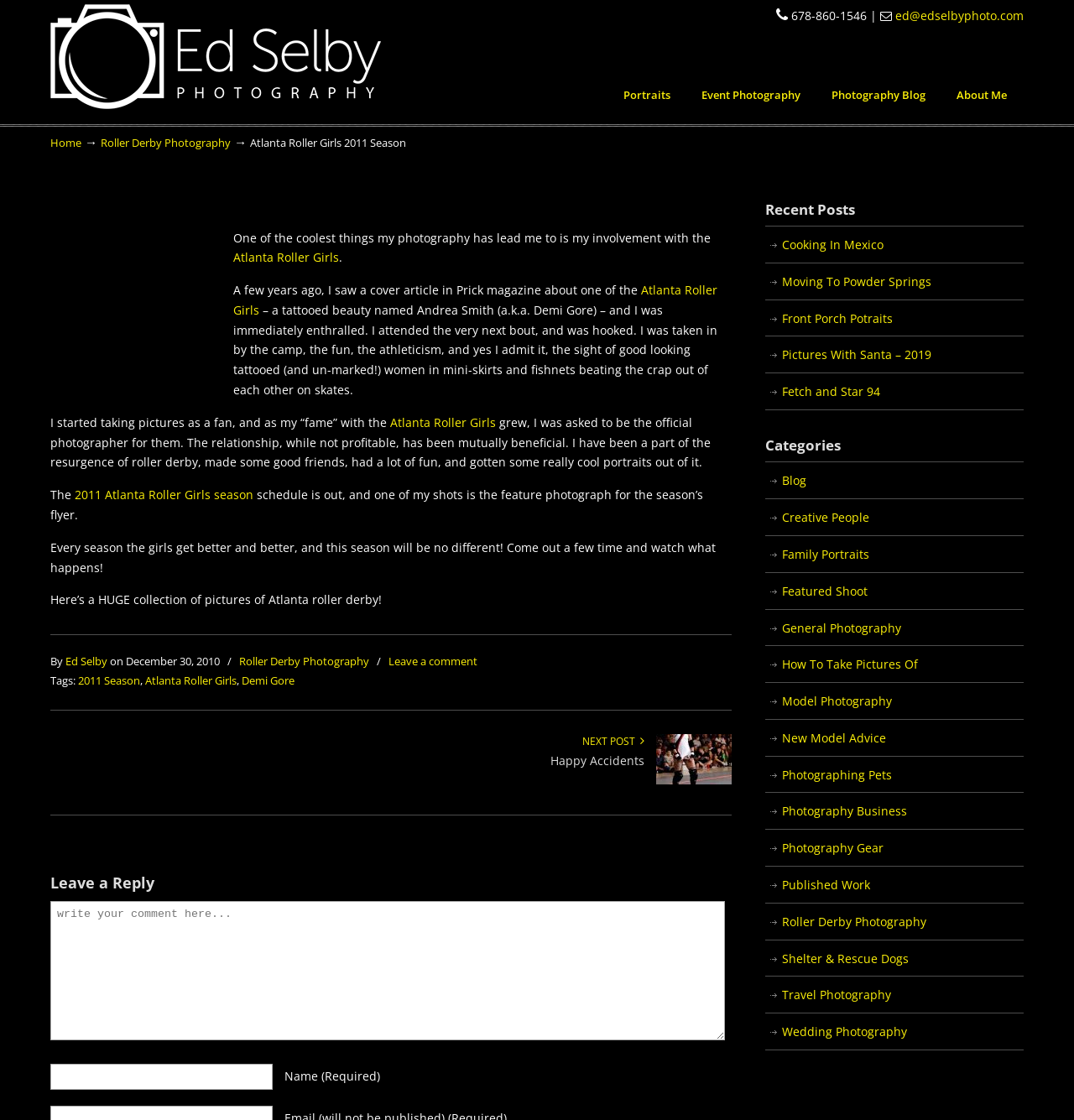Determine the bounding box coordinates of the region I should click to achieve the following instruction: "Leave a comment". Ensure the bounding box coordinates are four float numbers between 0 and 1, i.e., [left, top, right, bottom].

[0.362, 0.582, 0.445, 0.599]